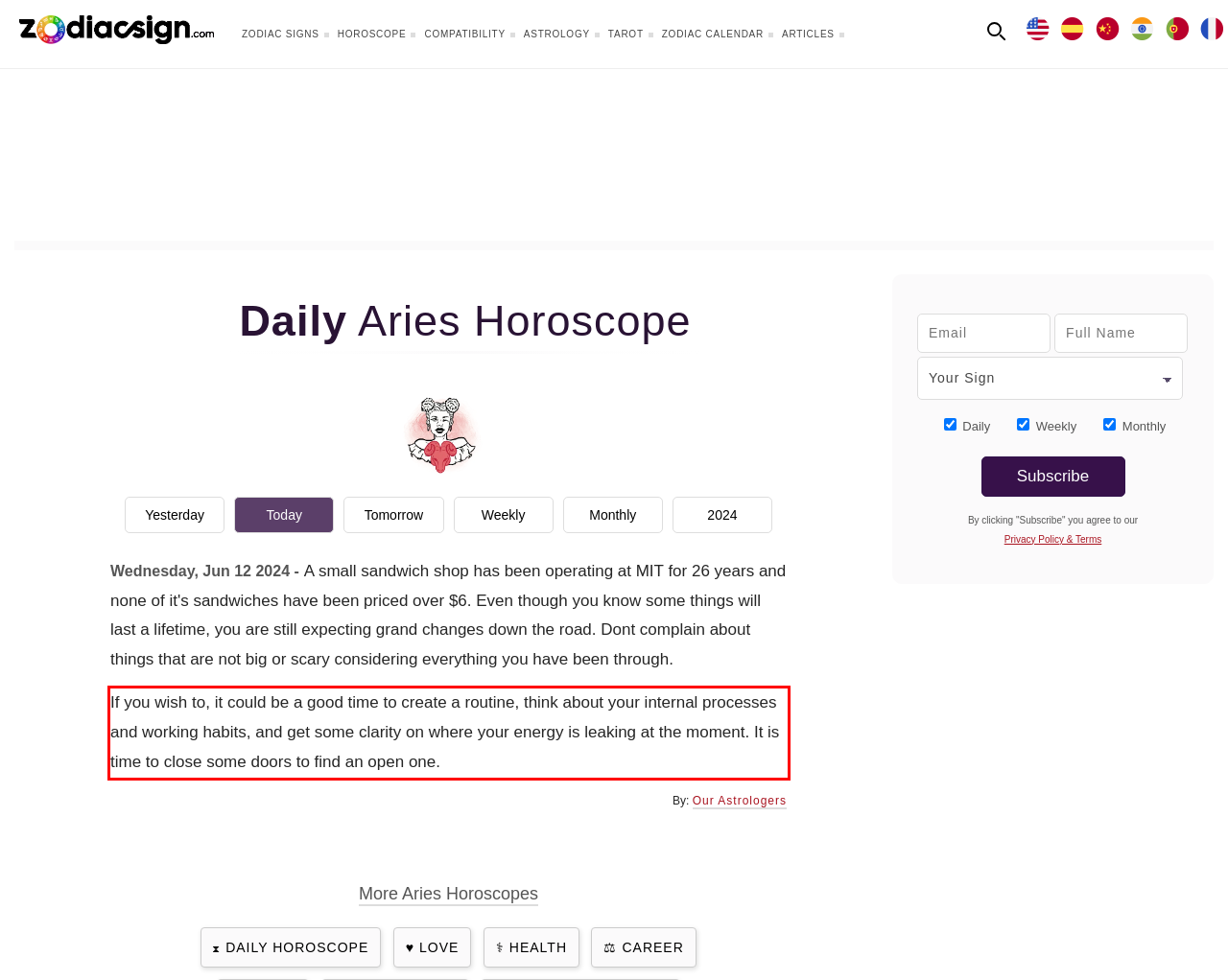Please extract the text content within the red bounding box on the webpage screenshot using OCR.

If you wish to, it could be a good time to create a routine, think about your internal processes and working habits, and get some clarity on where your energy is leaking at the moment. It is time to close some doors to find an open one.